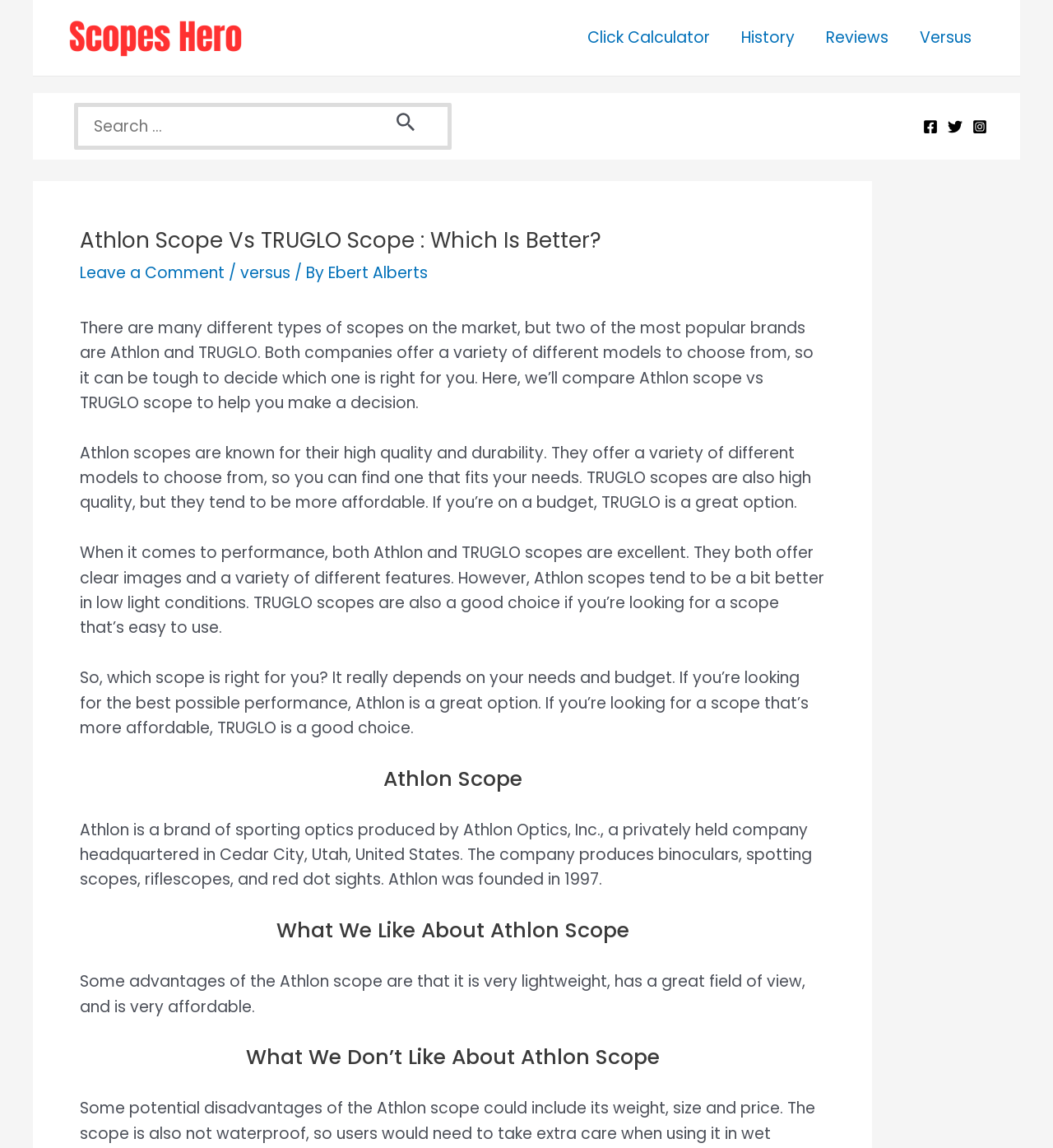Provide your answer in one word or a succinct phrase for the question: 
What is an advantage of Athlon scopes?

Lightweight